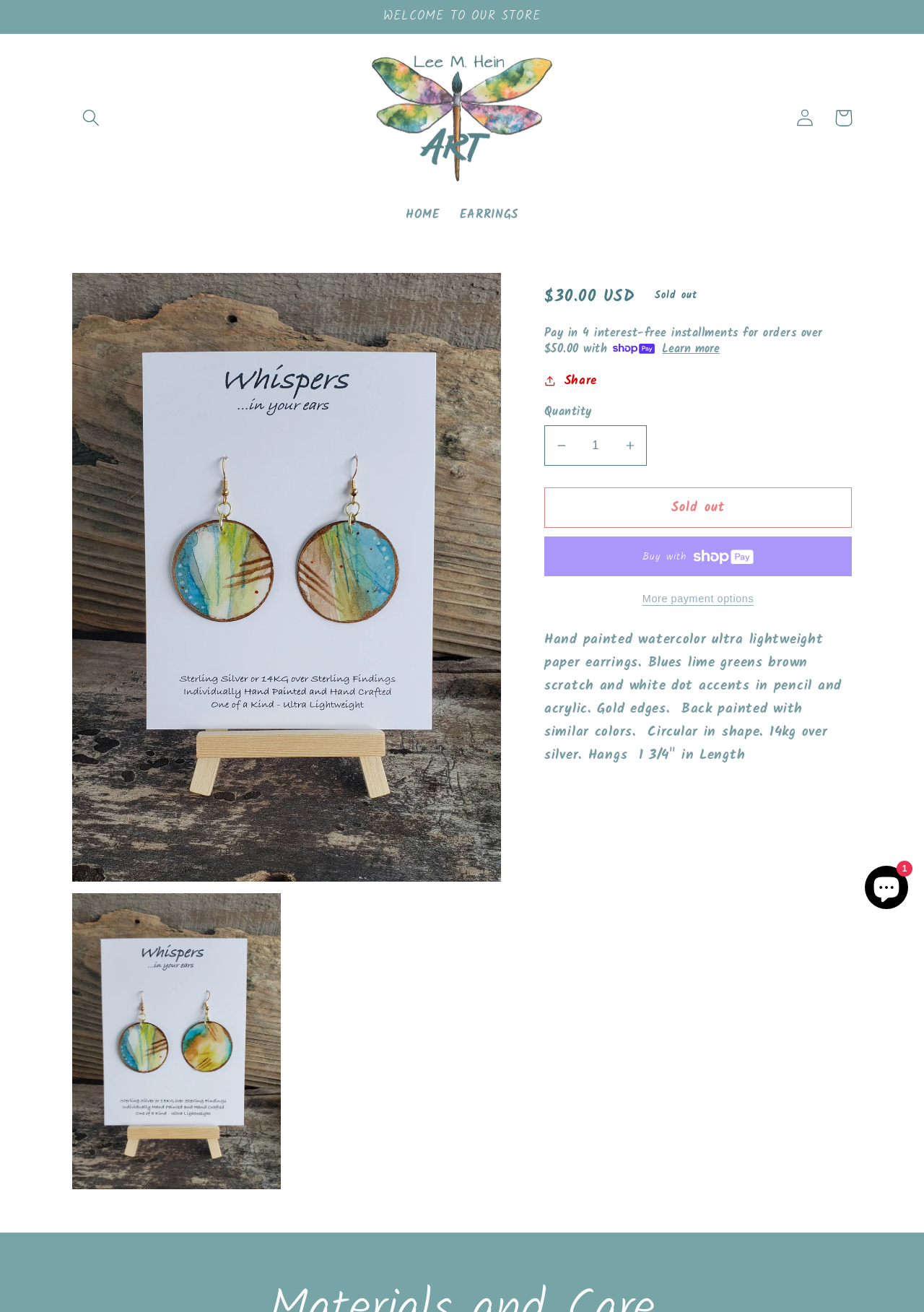Utilize the details in the image to thoroughly answer the following question: What is the price of the earrings?

The price of the earrings can be found in the product information section, where it is stated as 'Regular price $30.00 USD'.